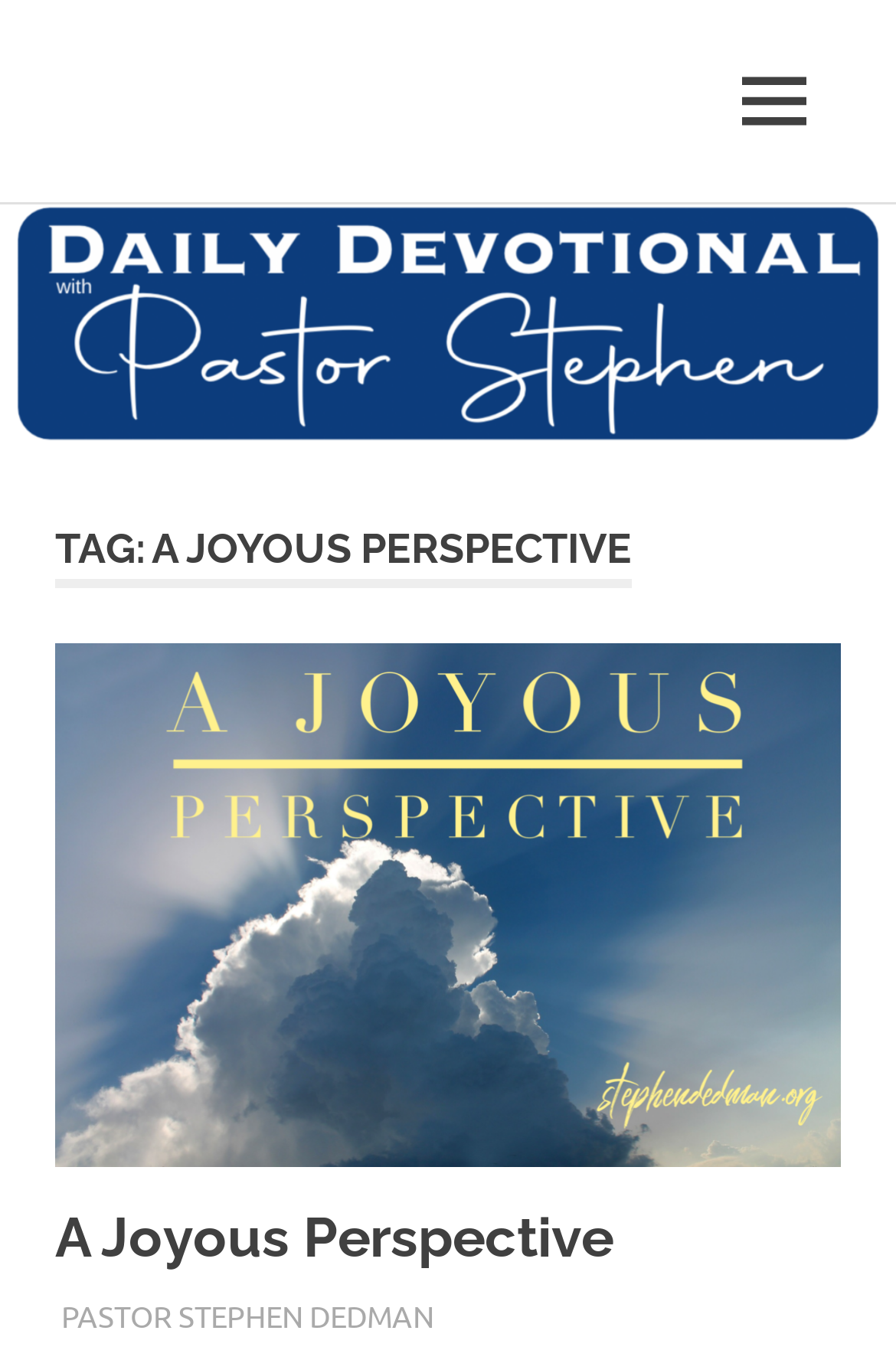Please find the bounding box coordinates for the clickable element needed to perform this instruction: "expand the menu".

[0.79, 0.025, 0.938, 0.123]